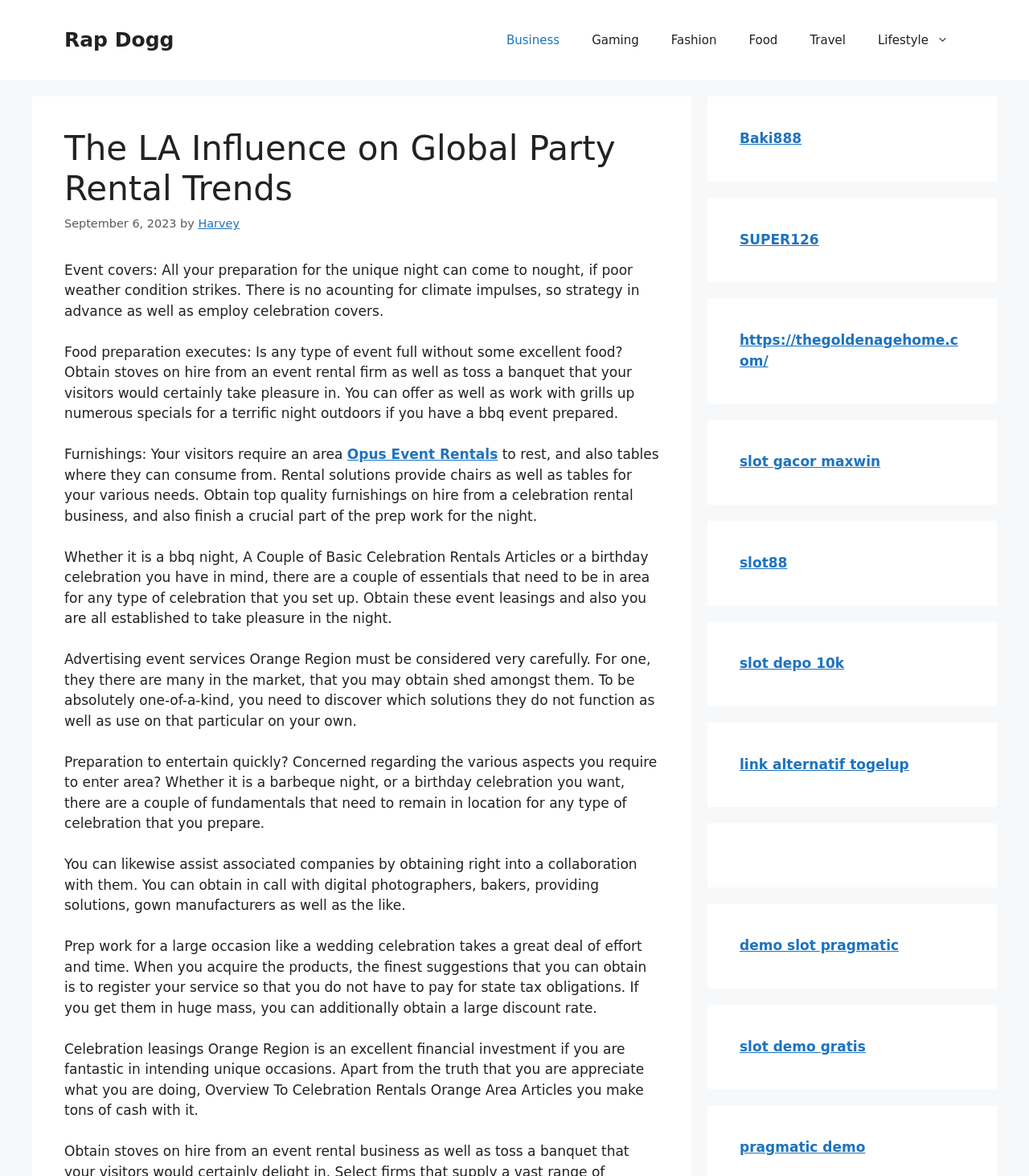Locate the bounding box of the UI element with the following description: "https://thegoldenagehome.com/".

[0.719, 0.282, 0.931, 0.313]